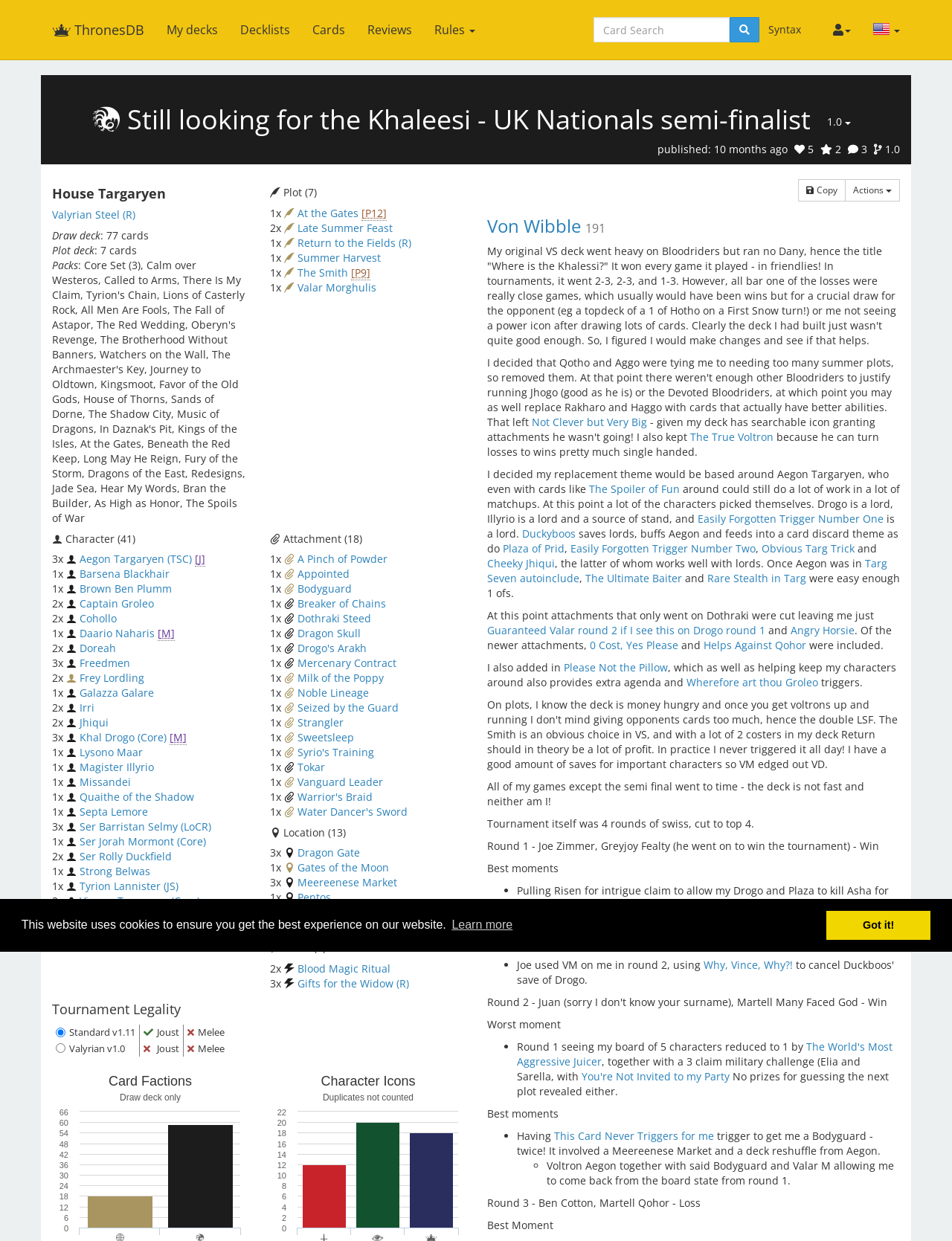Please locate the clickable area by providing the bounding box coordinates to follow this instruction: "Click the 'Rules' button".

[0.445, 0.0, 0.511, 0.048]